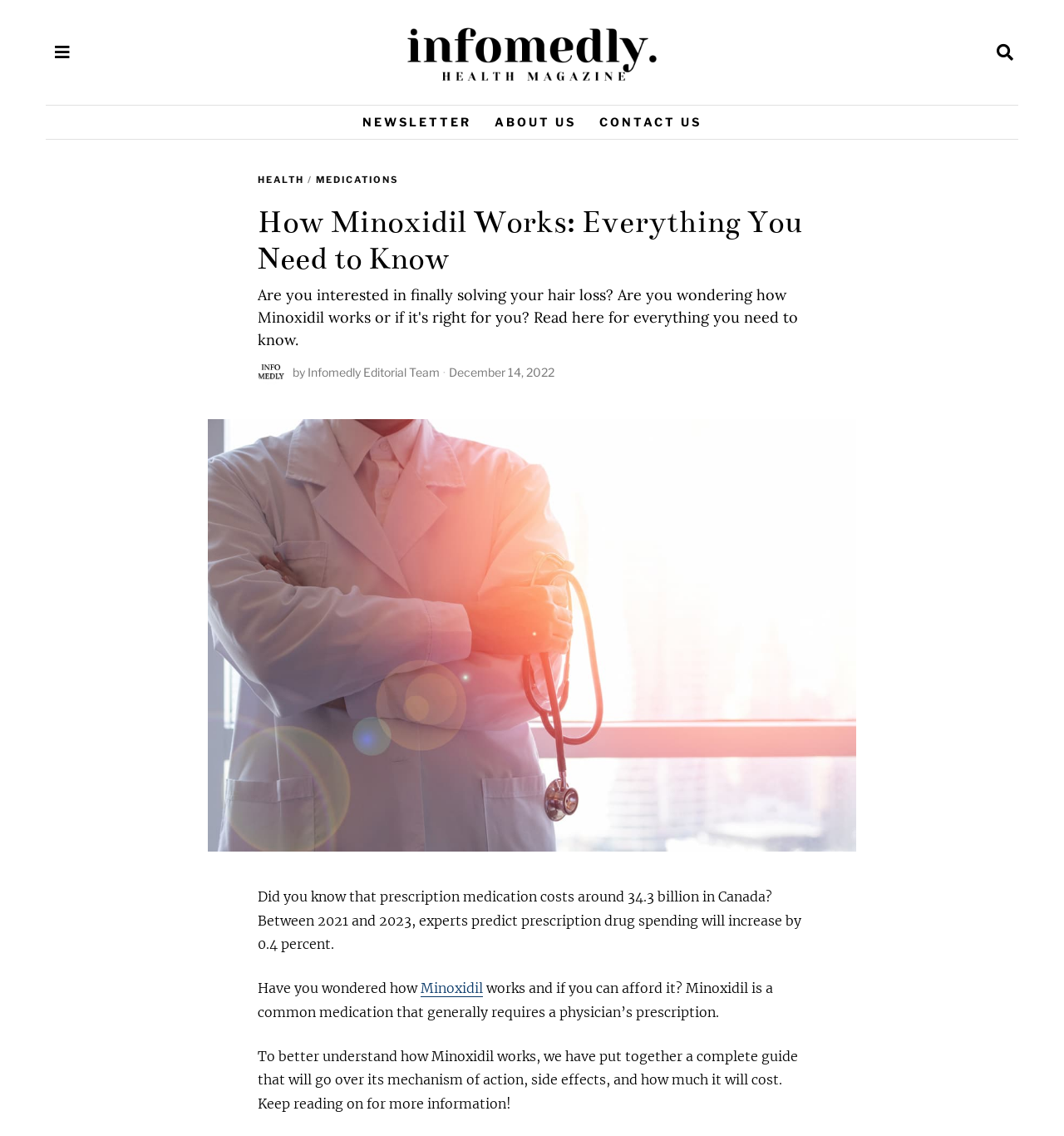Please find the bounding box coordinates of the element that you should click to achieve the following instruction: "Check the publication date". The coordinates should be presented as four float numbers between 0 and 1: [left, top, right, bottom].

[0.422, 0.321, 0.521, 0.334]